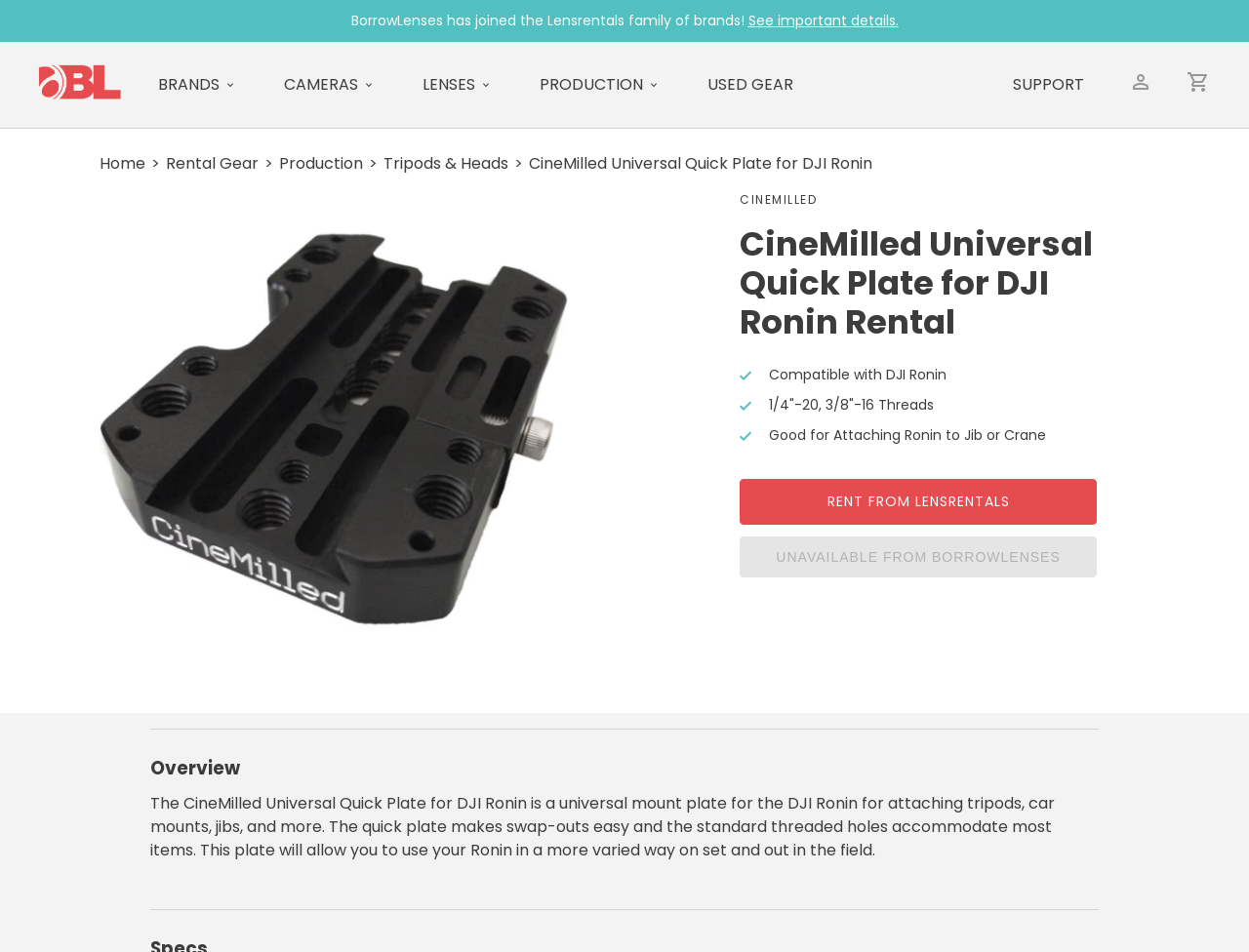What is the compatible device for the CineMilled Universal Quick Plate?
Use the image to give a comprehensive and detailed response to the question.

I found the answer by reading the text 'Compatible with DJI Ronin' which indicates that the CineMilled Universal Quick Plate is compatible with the DJI Ronin device.